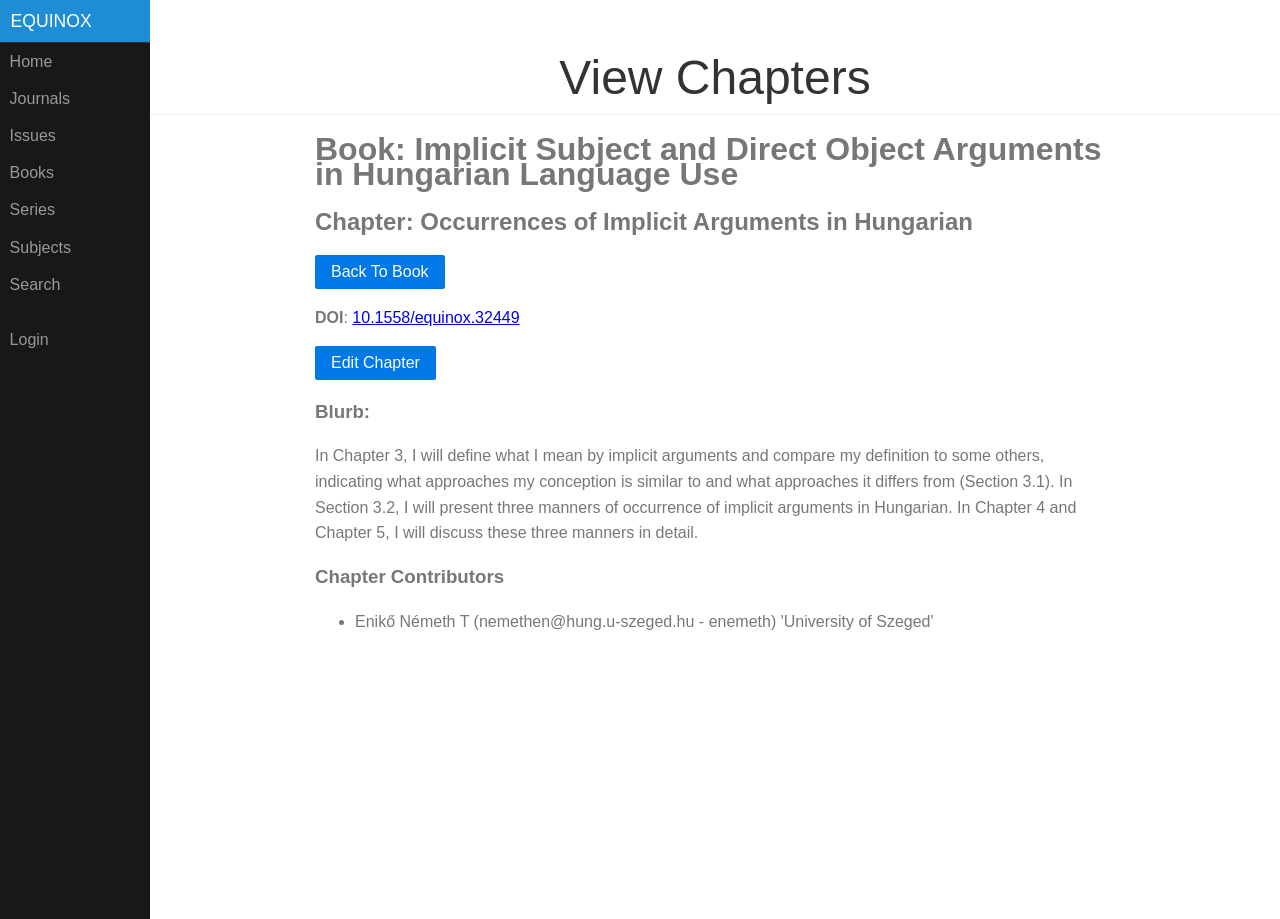Point out the bounding box coordinates of the section to click in order to follow this instruction: "Learn more about Every Brilliant Thing".

None